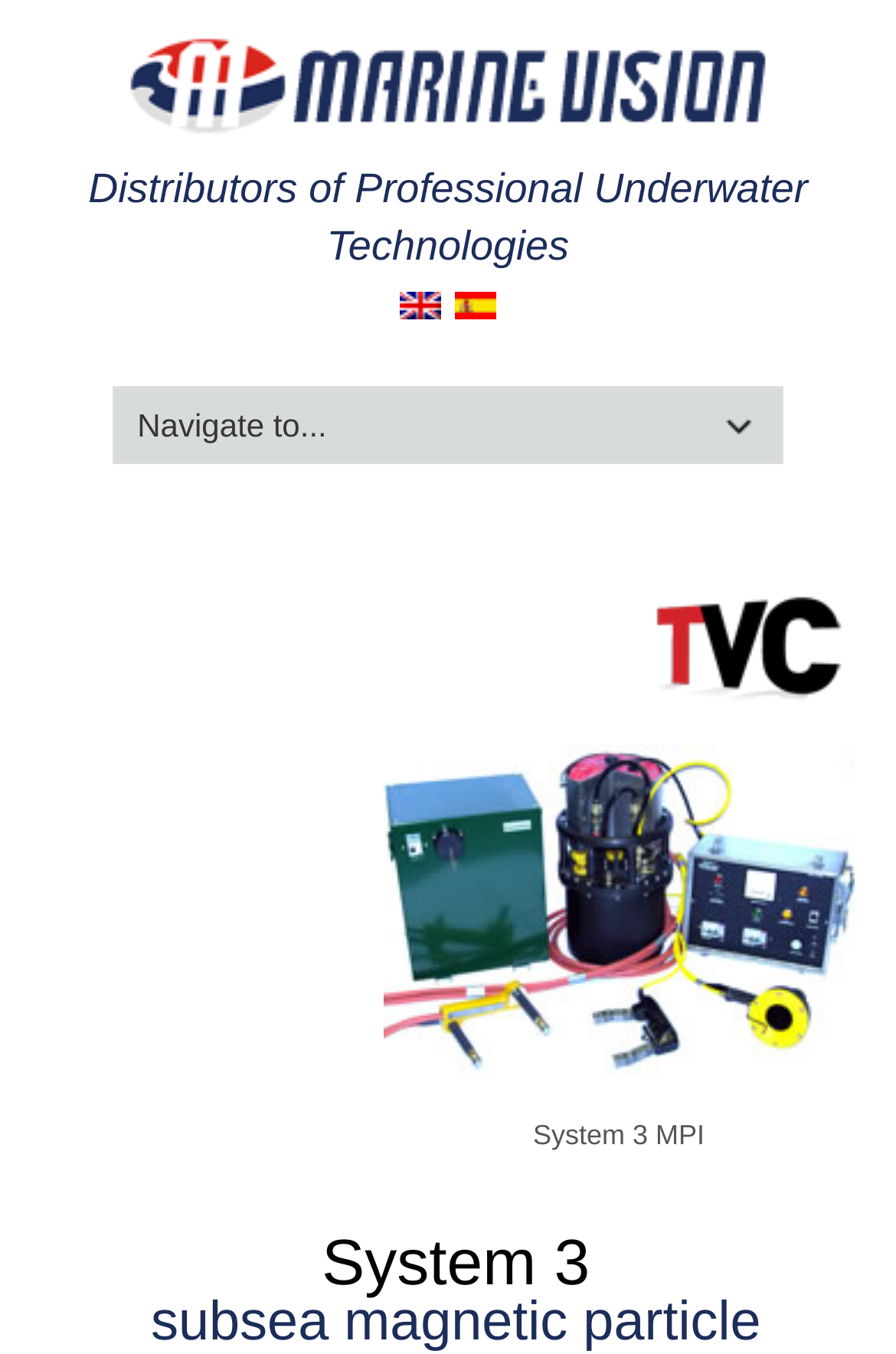Create an elaborate caption that covers all aspects of the webpage.

The webpage is about TVC's System 3 Subsea MPI, with a prominent logo of Marine Vision at the top, spanning almost the entire width of the page. Below the logo, there is a blockquote with a tagline "Distributors of Professional Underwater Technologies". 

On the right side of the page, there are language options, with links to English and Spanish, each accompanied by a small flag icon. 

Further down, there is a combobox that takes up most of the page's width, but its exact purpose is unclear. 

On the lower half of the page, there is a large image of the TVC logo, followed by a link to "mpi system 3" with an accompanying image that spans the entire width of the page. 

Above this link, there is a static text "System 3 MPI" and a heading "System 3" at the very bottom of the page, which seems to be a title or a section header.